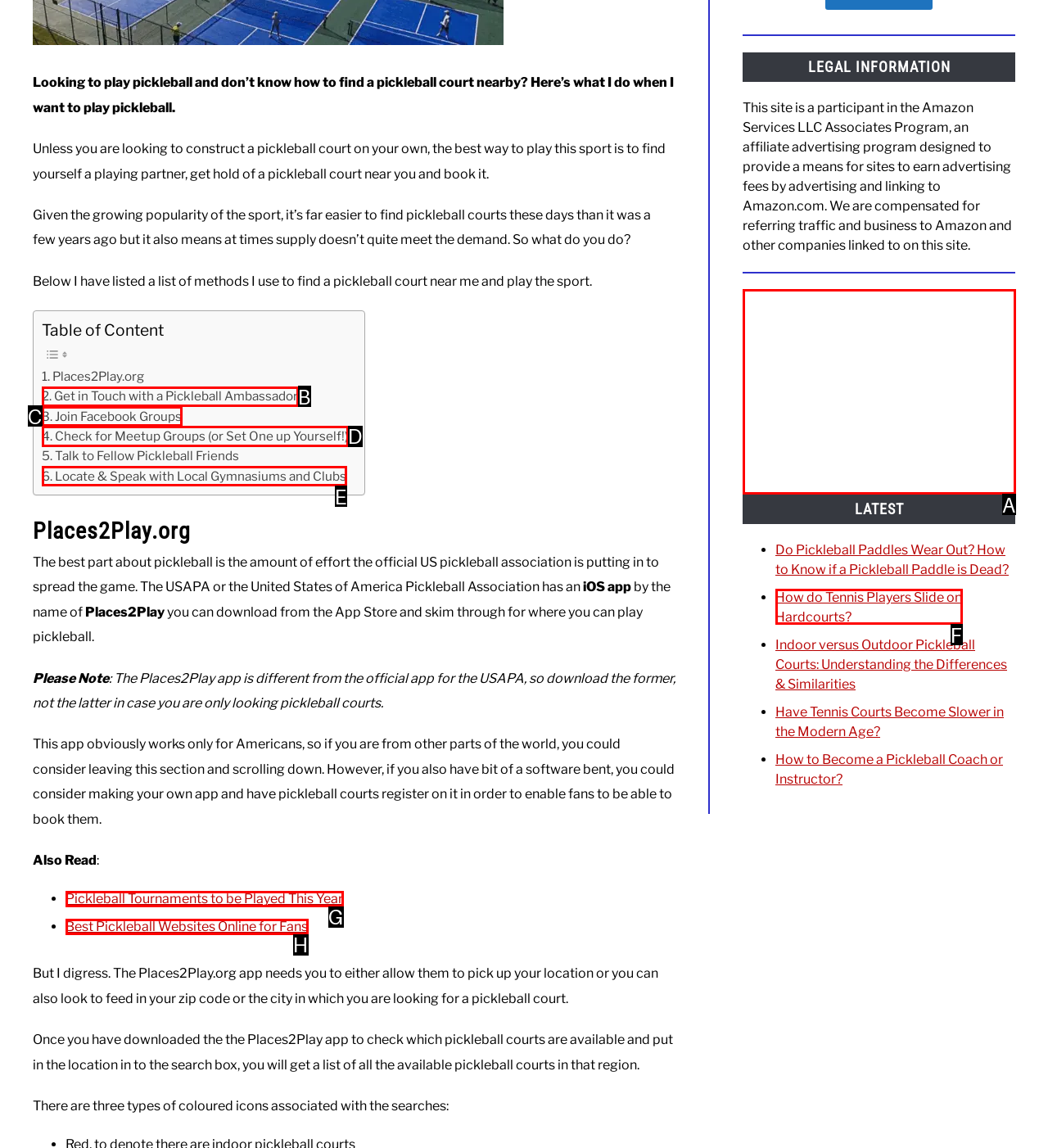Select the letter that aligns with the description: +8613570563771. Answer with the letter of the selected option directly.

None